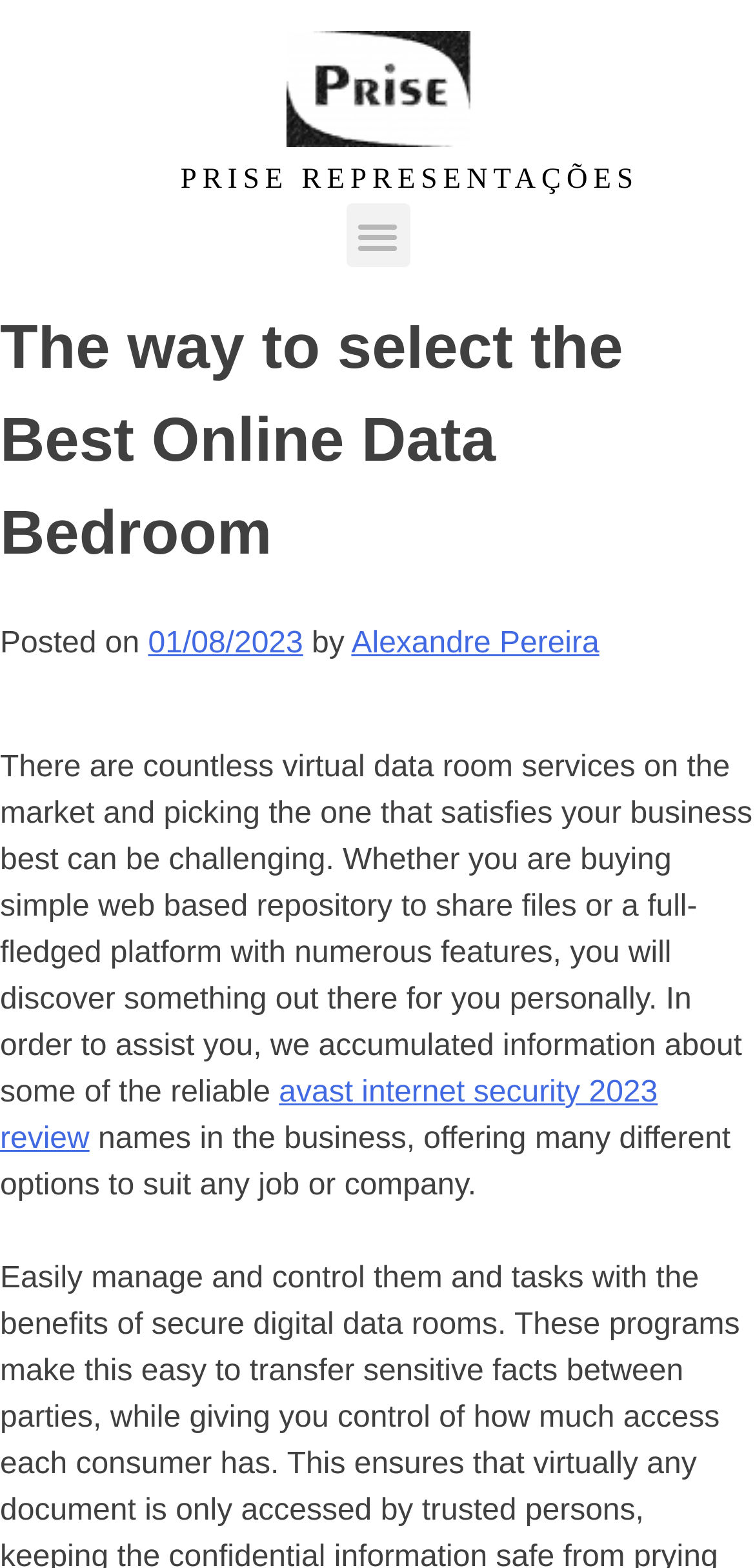What is the topic of the article?
Give a single word or phrase as your answer by examining the image.

Selecting the Best Online Data Room